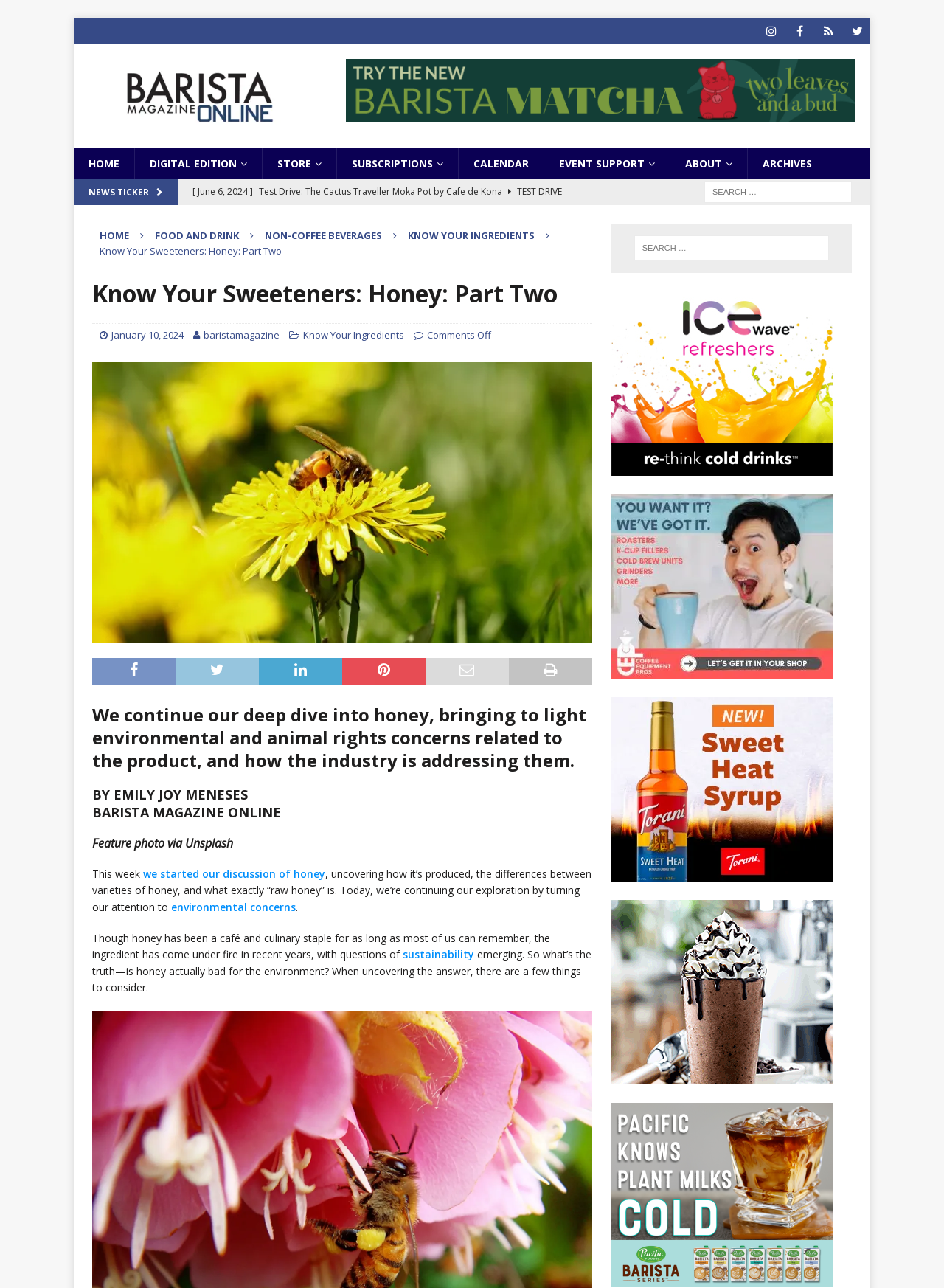Find the bounding box of the element with the following description: "aria-label="Coffee Equipment Pros banner ad"". The coordinates must be four float numbers between 0 and 1, formatted as [left, top, right, bottom].

[0.647, 0.514, 0.882, 0.525]